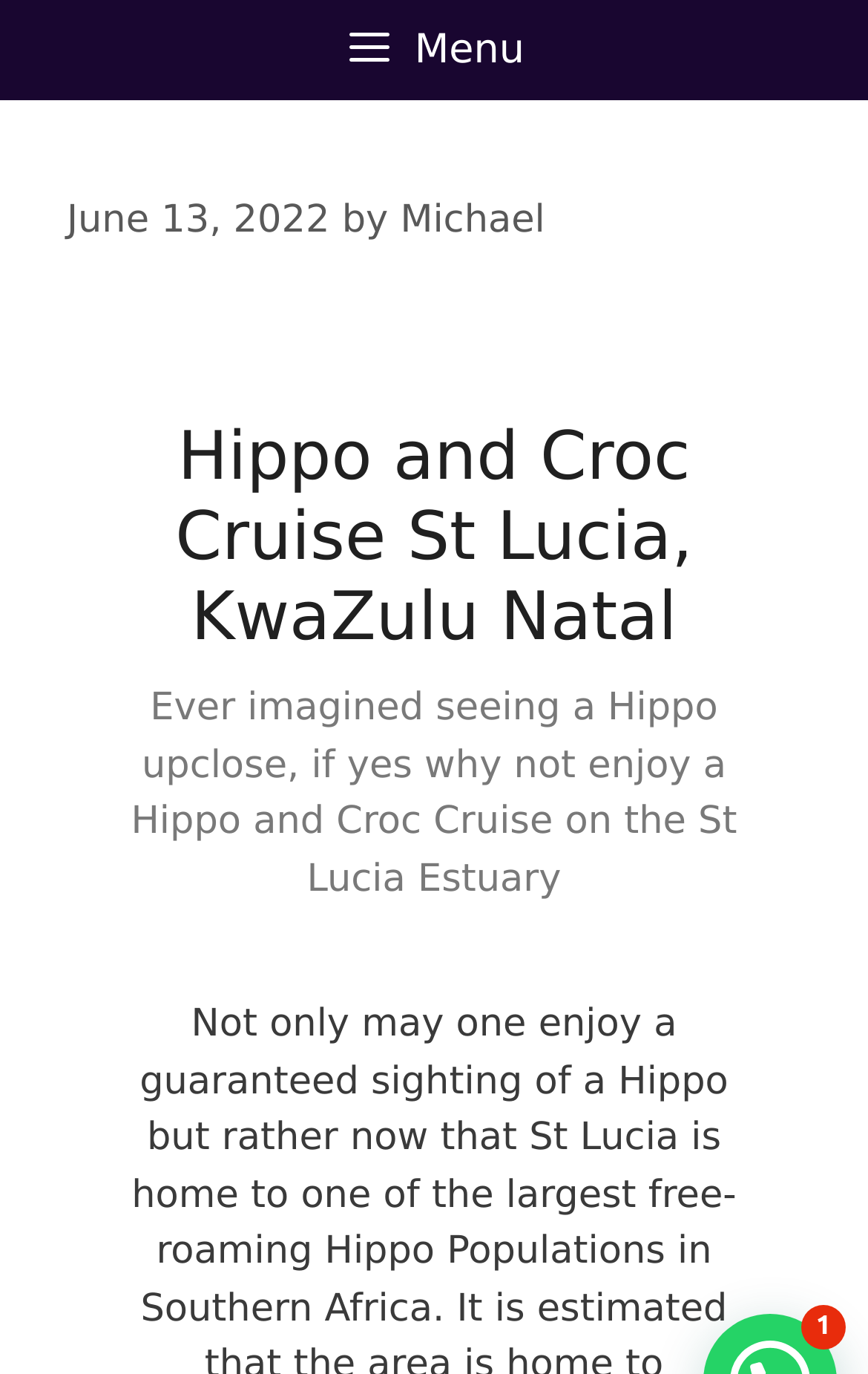What is the headline of the webpage?

Hippo and Croc Cruise St Lucia, KwaZulu Natal